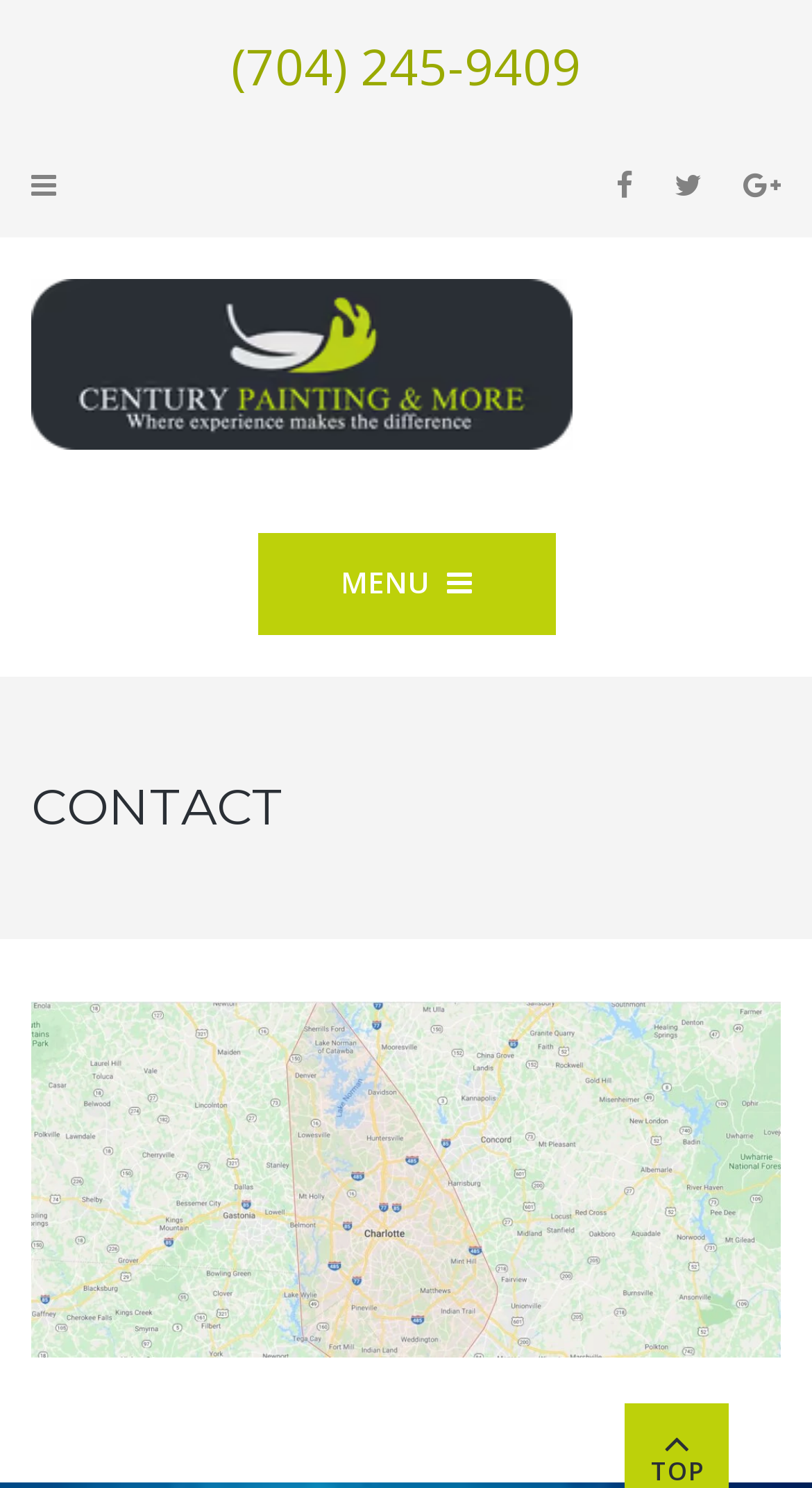Answer the question with a single word or phrase: 
What is the layout of the webpage?

Table-based